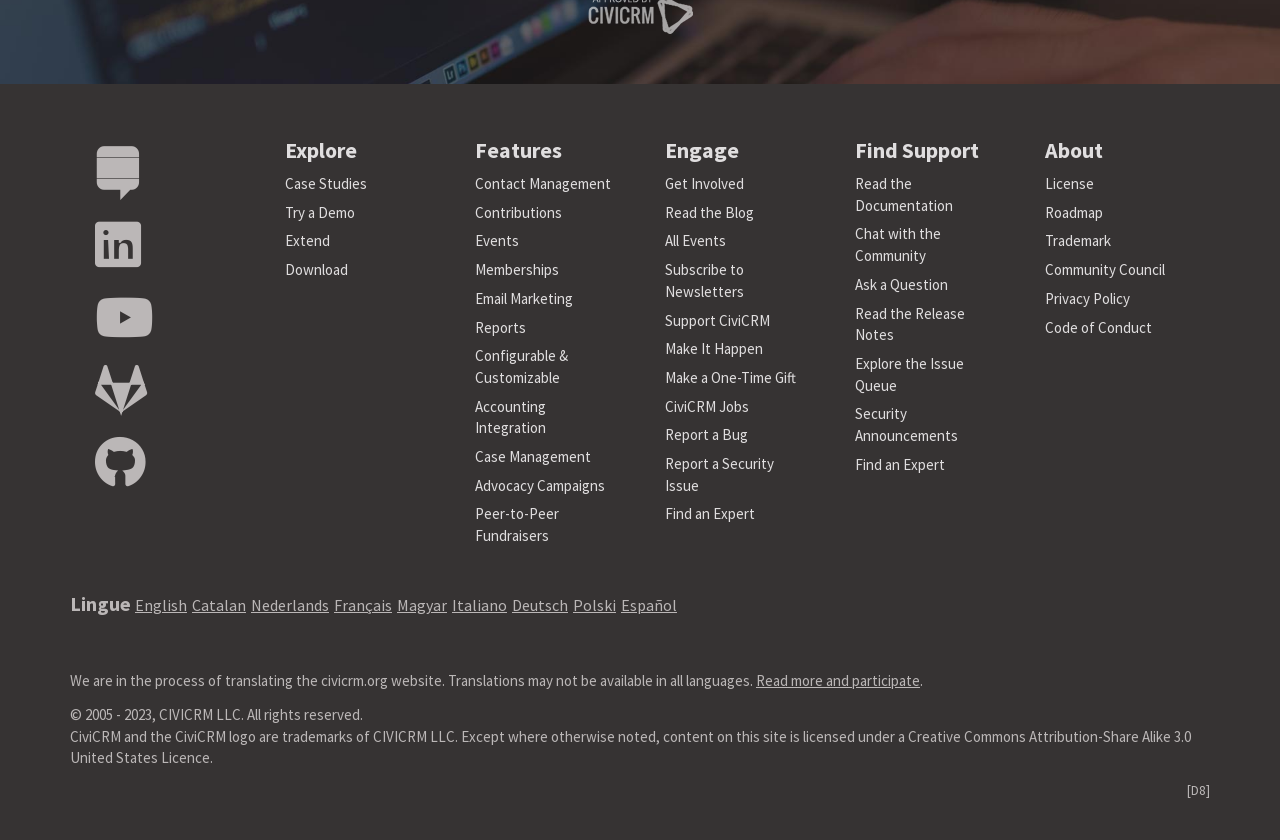Using the description: "Report a Security Issue", determine the UI element's bounding box coordinates. Ensure the coordinates are in the format of four float numbers between 0 and 1, i.e., [left, top, right, bottom].

[0.52, 0.54, 0.605, 0.589]